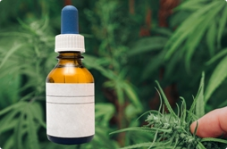Elaborate on the contents of the image in a comprehensive manner.

The image showcases a glass dropper bottle with a blue cap, prominently placed against a backdrop of lush green hemp plants. The bottle features a blank label, suggesting that it is designed for customizable branding, perfect for private label products. In the foreground, a hand gently holds a sprig of hemp, highlighting the natural and organic aspects of the product. This visual representation emphasizes the quality and purity of hemp oil extracts, aligning with the themes of premium ingredients and full-spectrum formulations discussed on the webpage. The image serves as a compelling illustration of the product offerings available, particularly in the context of beauty products, tinctures, and other hemp-based solutions.